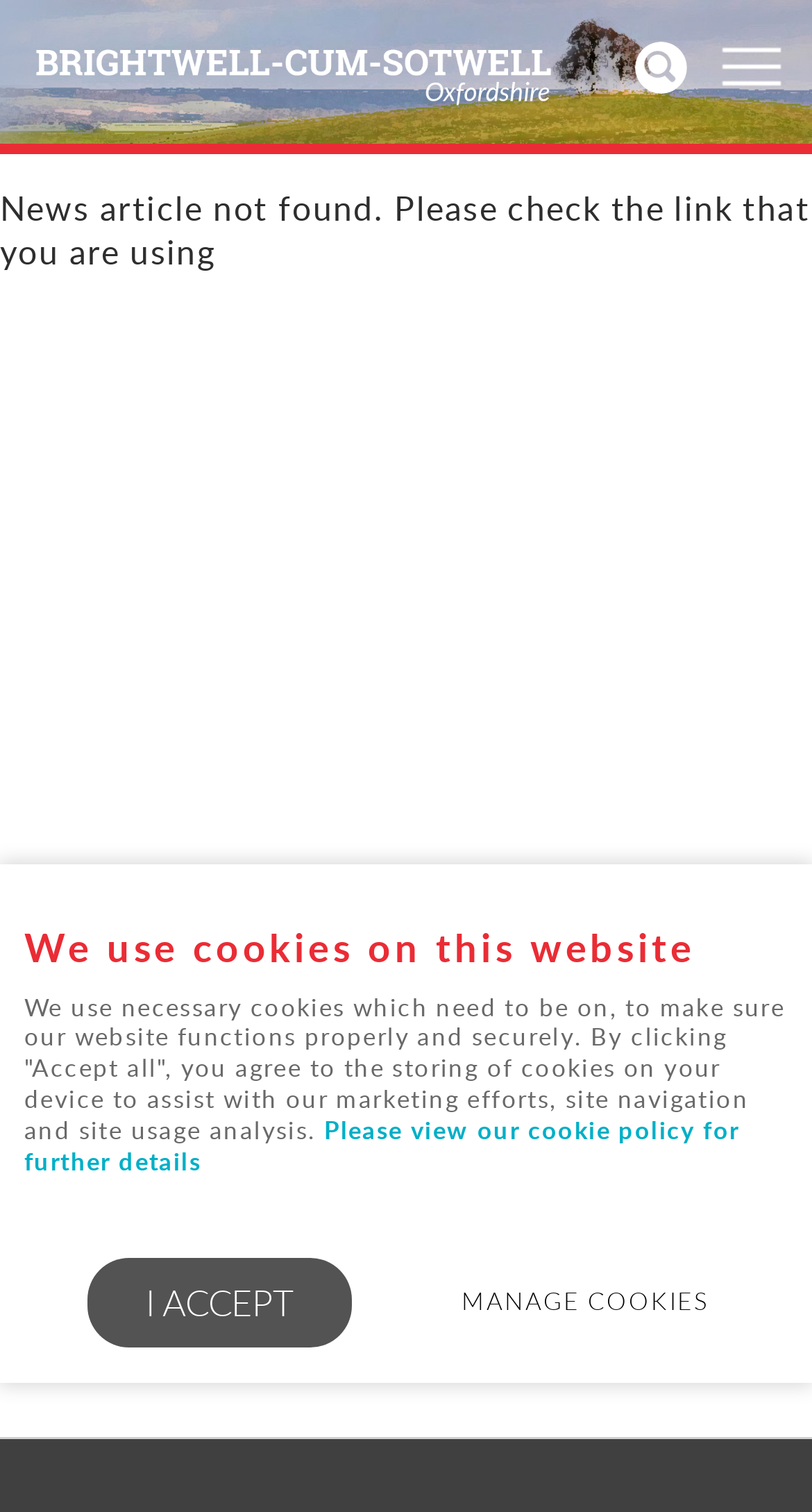How many buttons are available for cookie management?
Using the image, elaborate on the answer with as much detail as possible.

The webpage has two buttons for cookie management: 'I ACCEPT' and 'MANAGE COOKIES'.